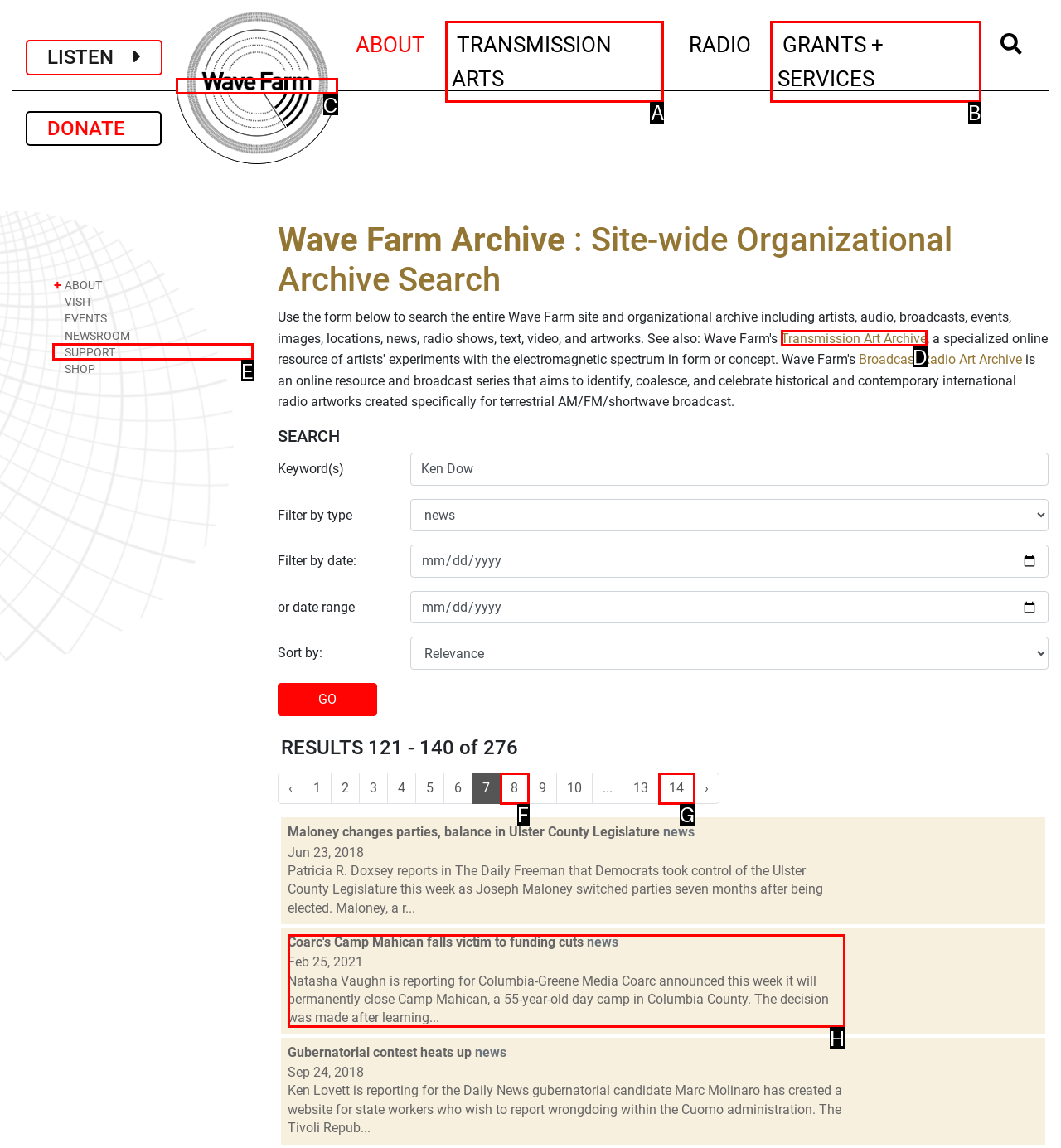Tell me which one HTML element best matches the description: alt="Wave Farm"
Answer with the option's letter from the given choices directly.

C